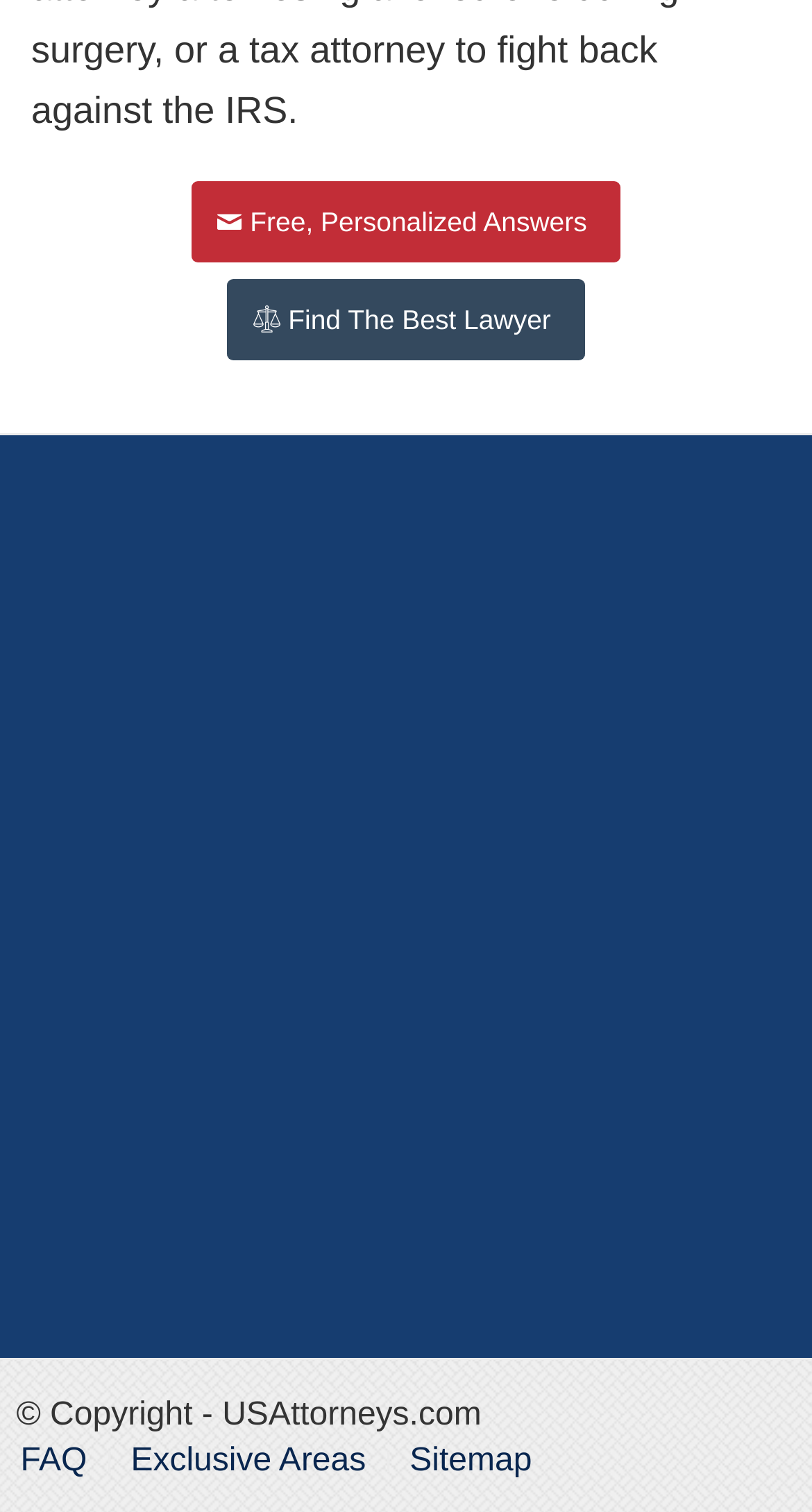What is the purpose of the 'Find The Best Lawyer' link?
Give a detailed and exhaustive answer to the question.

The 'Find The Best Lawyer' link is a prominent link on the page, located near the top with a bounding box coordinate of [0.28, 0.185, 0.72, 0.238], suggesting that it is a key feature of the website, and its purpose is to help users find a suitable lawyer.